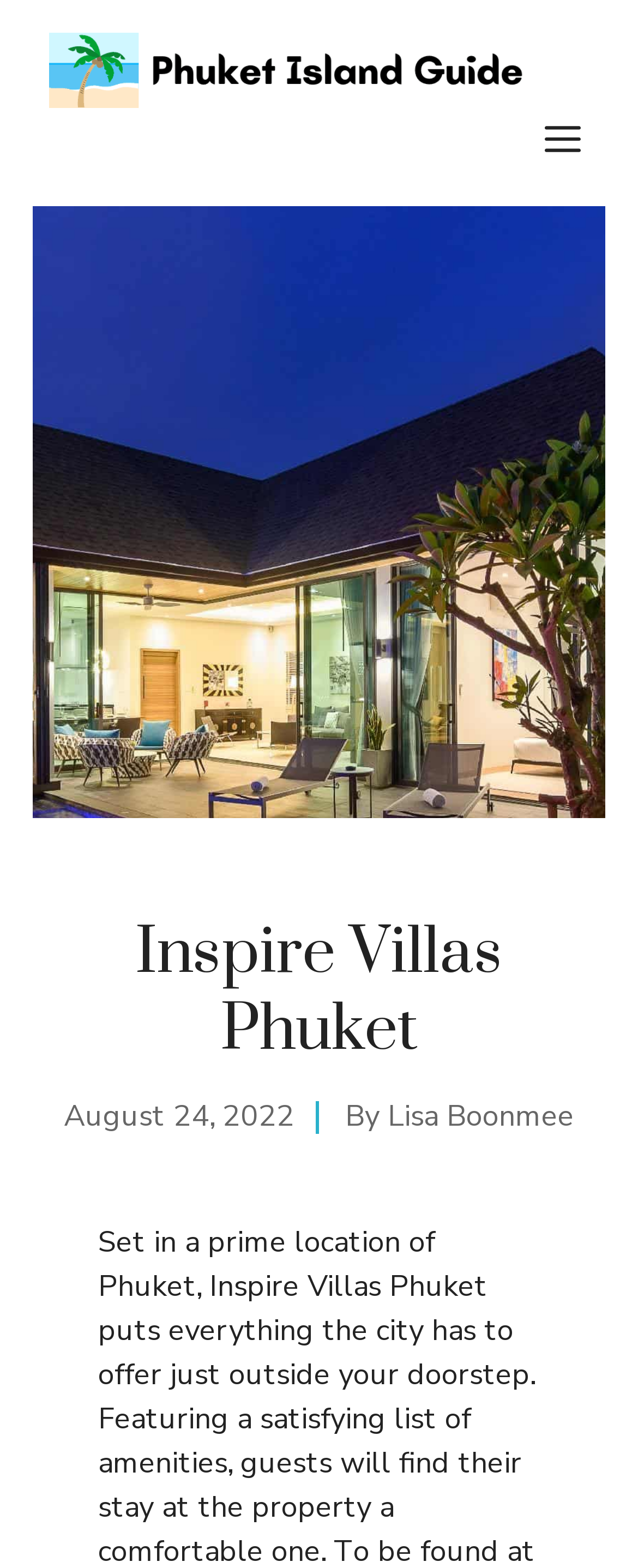Identify the bounding box coordinates for the UI element described as follows: "Lisa Boonmee". Ensure the coordinates are four float numbers between 0 and 1, formatted as [left, top, right, bottom].

[0.608, 0.699, 0.9, 0.724]